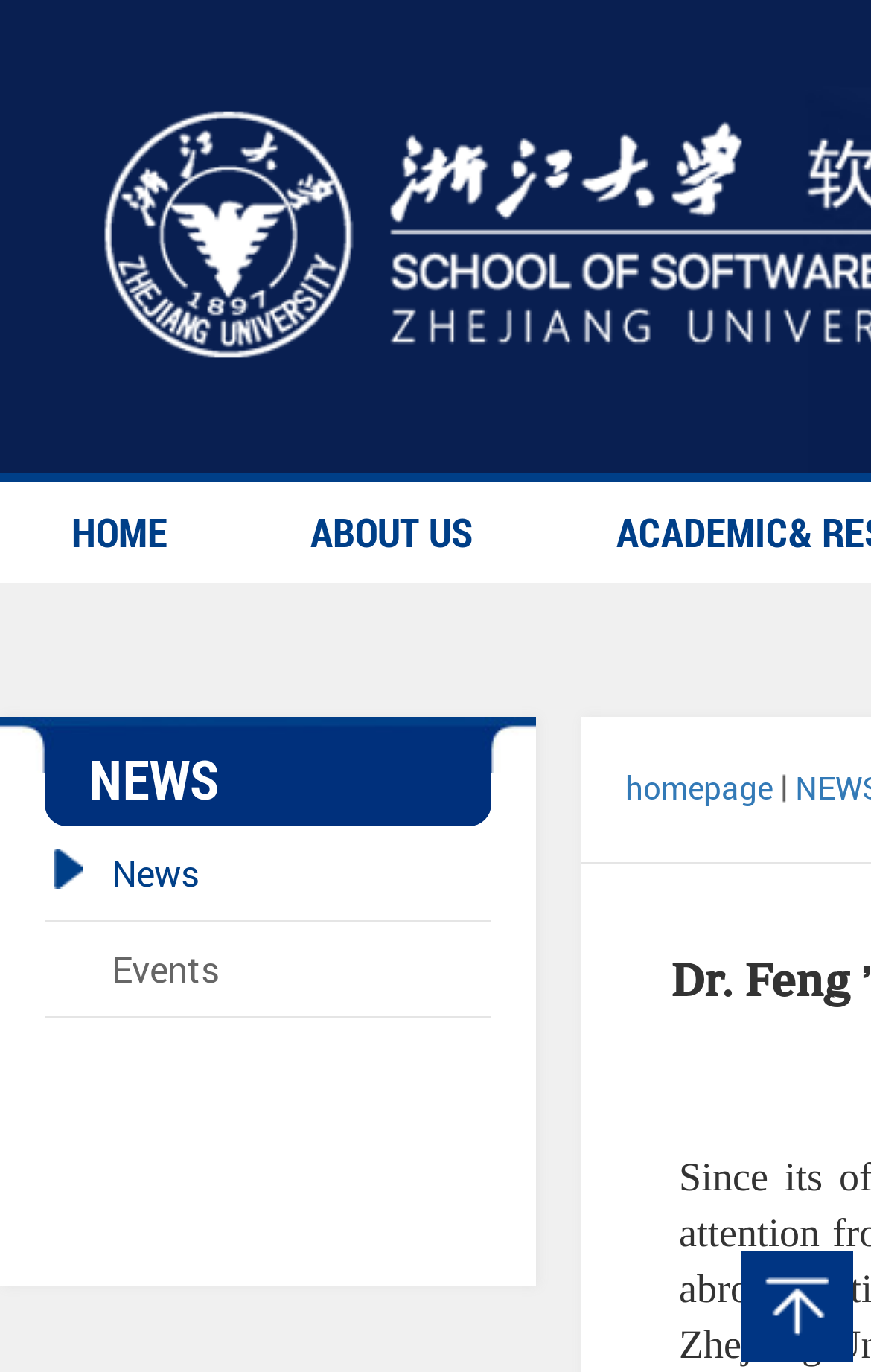Using the provided element description: "ABOUT US", identify the bounding box coordinates. The coordinates should be four floats between 0 and 1 in the order [left, top, right, bottom].

[0.305, 0.352, 0.595, 0.425]